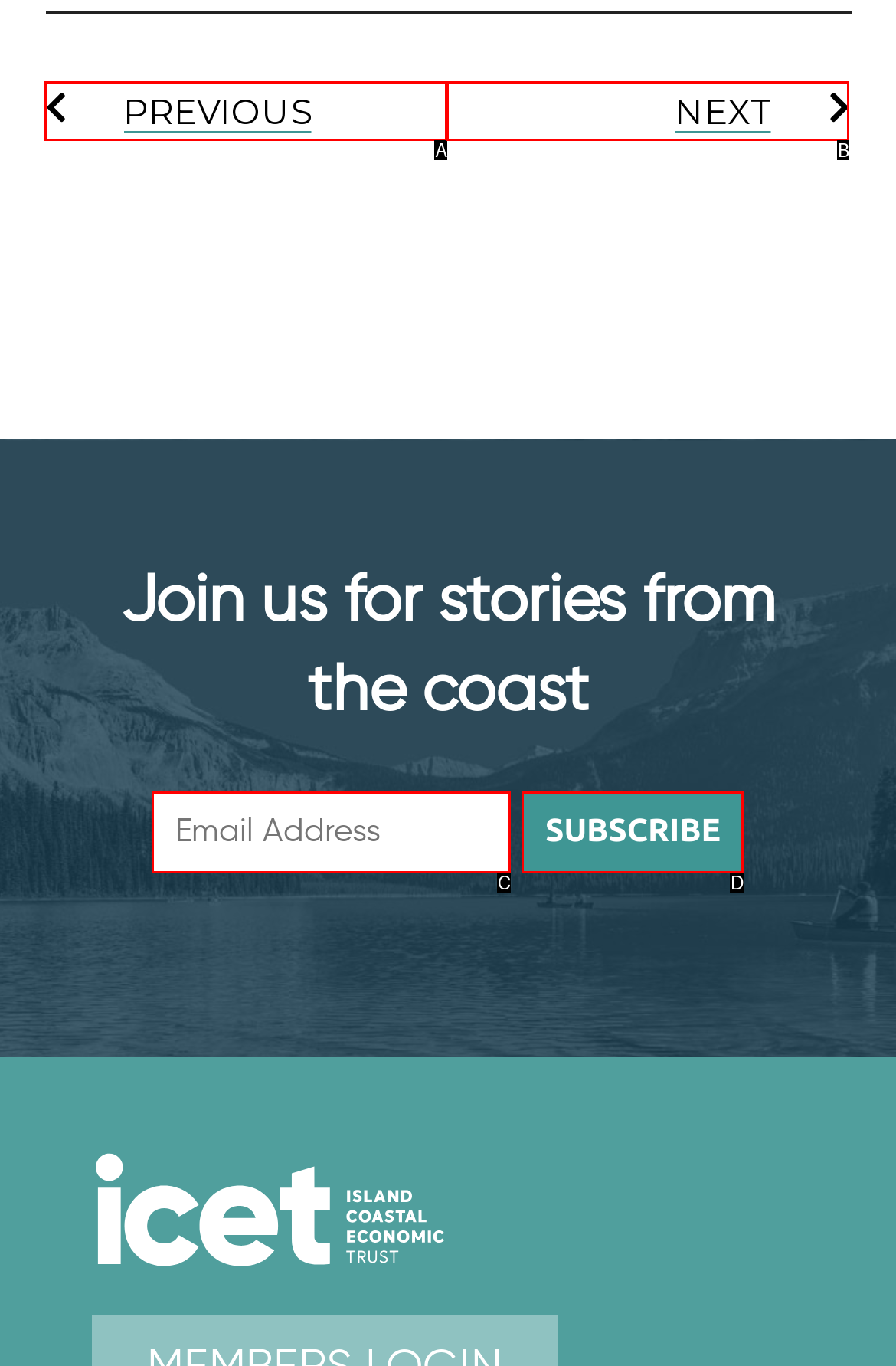From the given options, find the HTML element that fits the description: name="EMAIL" placeholder="Email Address". Reply with the letter of the chosen element.

C